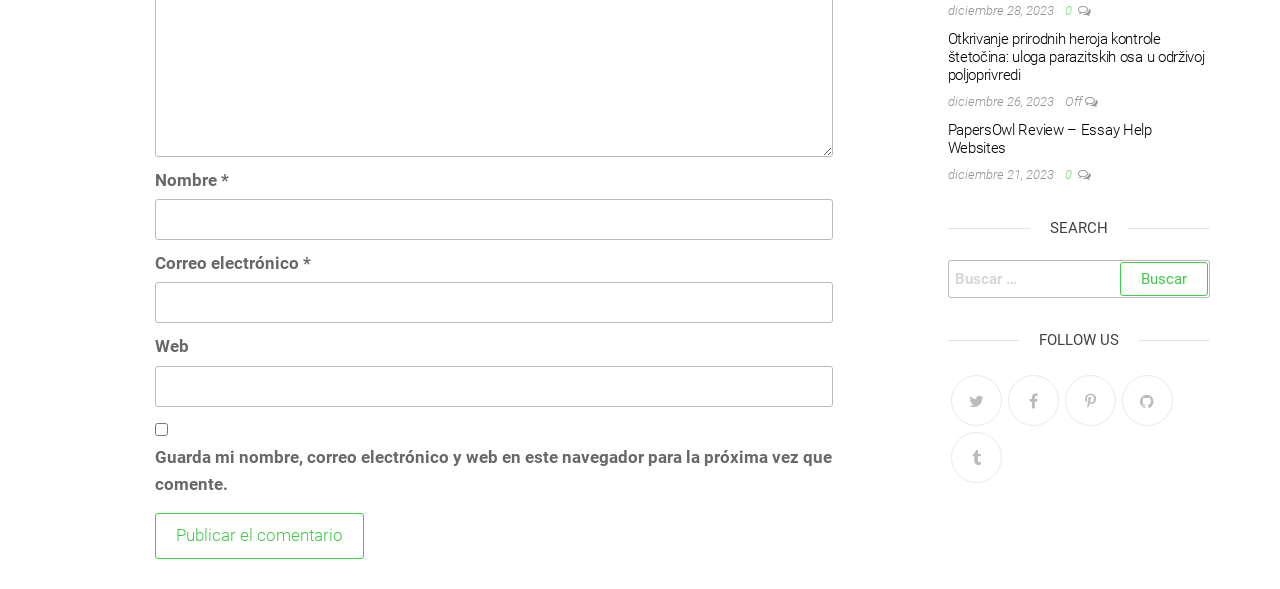Please identify the bounding box coordinates of the element that needs to be clicked to perform the following instruction: "Search for something".

[0.74, 0.441, 0.945, 0.506]